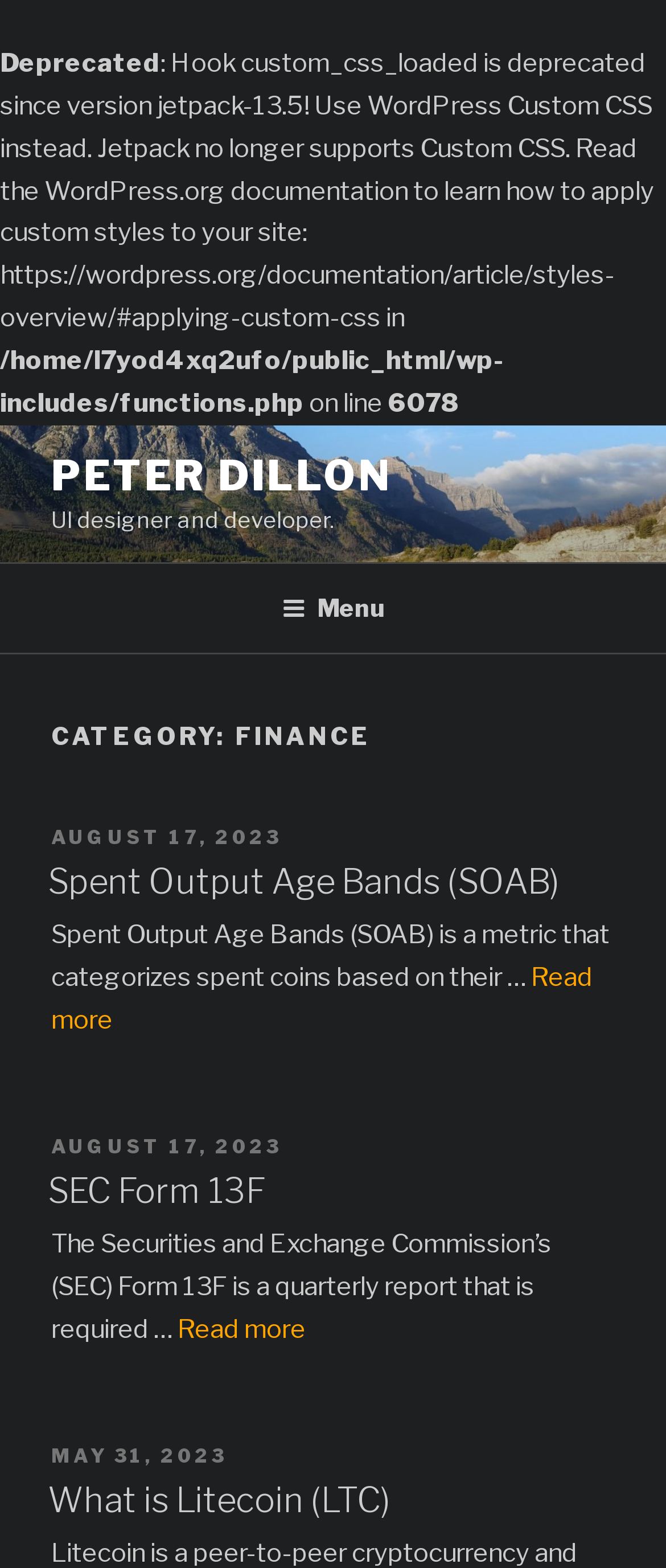How many articles are on this webpage?
Answer the question with a single word or phrase derived from the image.

3